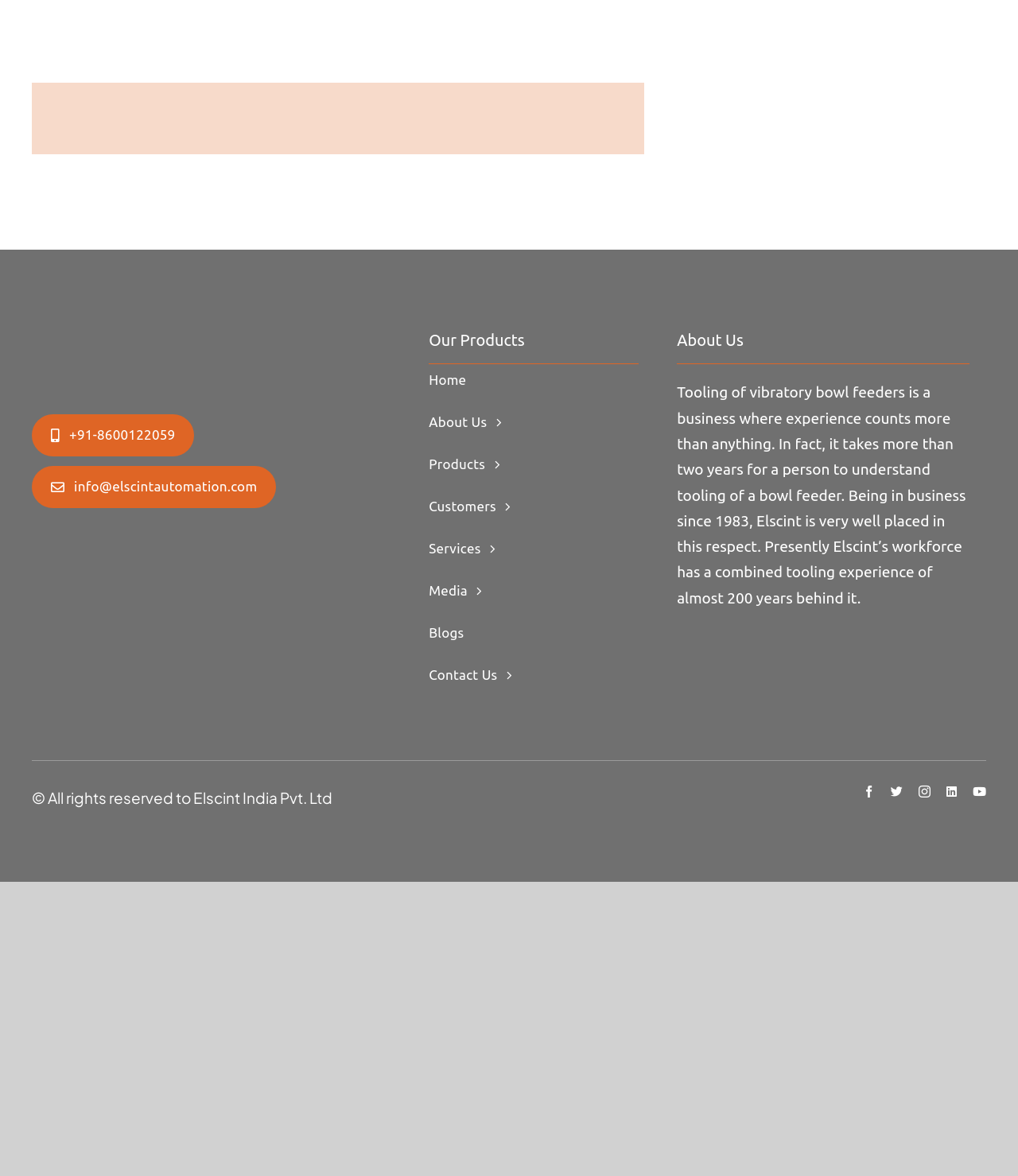Please identify the bounding box coordinates of the element's region that should be clicked to execute the following instruction: "Go to Home page". The bounding box coordinates must be four float numbers between 0 and 1, i.e., [left, top, right, bottom].

[0.421, 0.31, 0.628, 0.339]